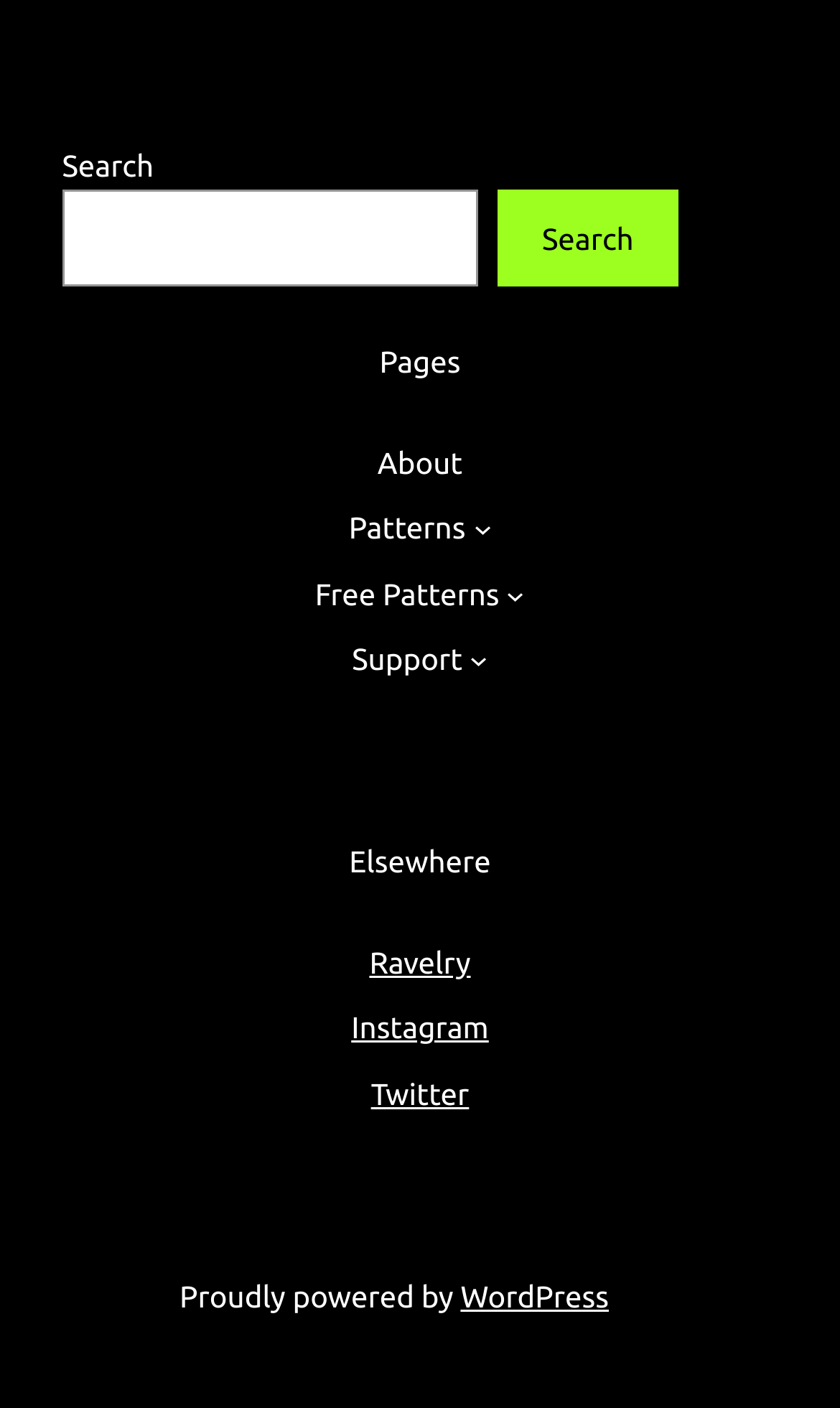Using the description: "parent_node: Search name="s"", determine the UI element's bounding box coordinates. Ensure the coordinates are in the format of four float numbers between 0 and 1, i.e., [left, top, right, bottom].

[0.074, 0.135, 0.57, 0.204]